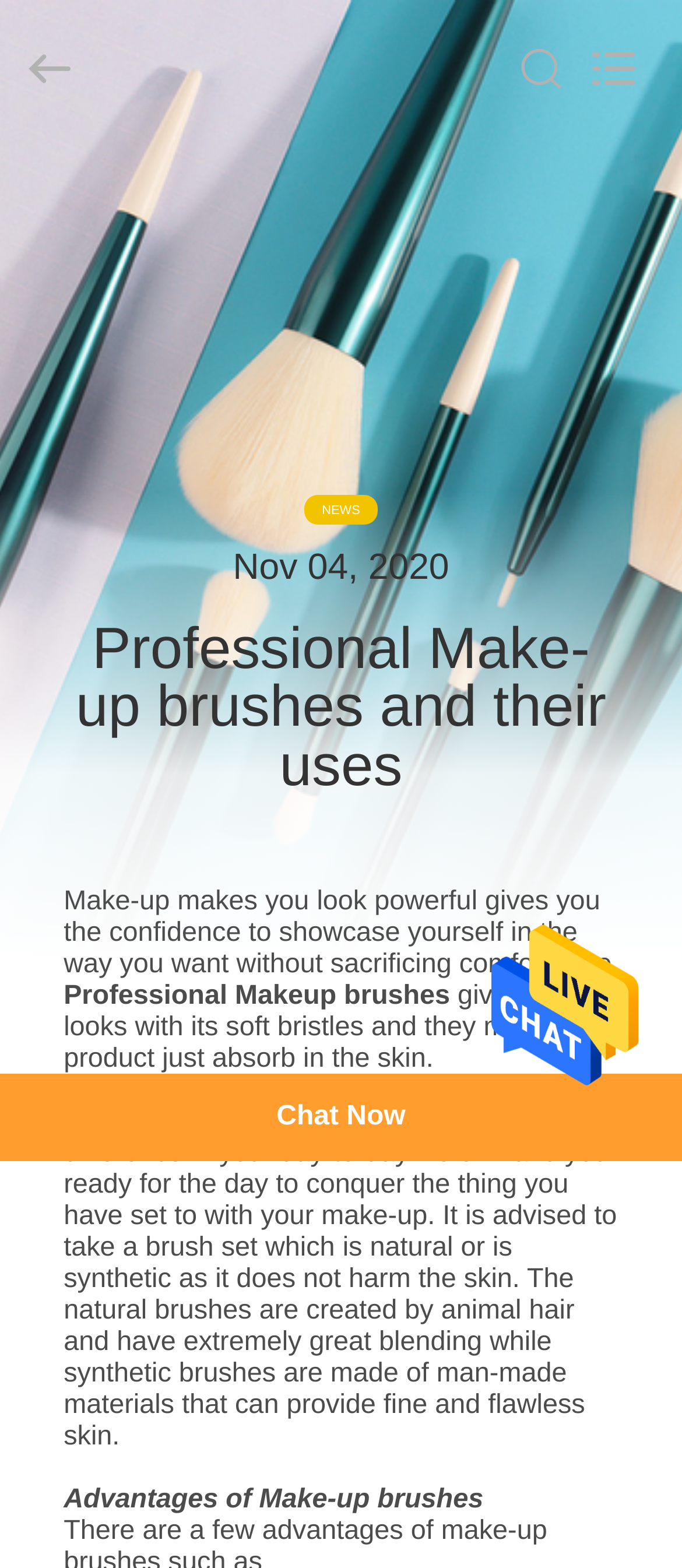What is the purpose of make-up according to the webpage?
Please respond to the question with a detailed and thorough explanation.

The static text states that 'Make-up makes you look powerful gives you the confidence to showcase yourself in the way you want without sacrificing comfort.' This implies that the purpose of make-up according to the webpage is to give confidence.